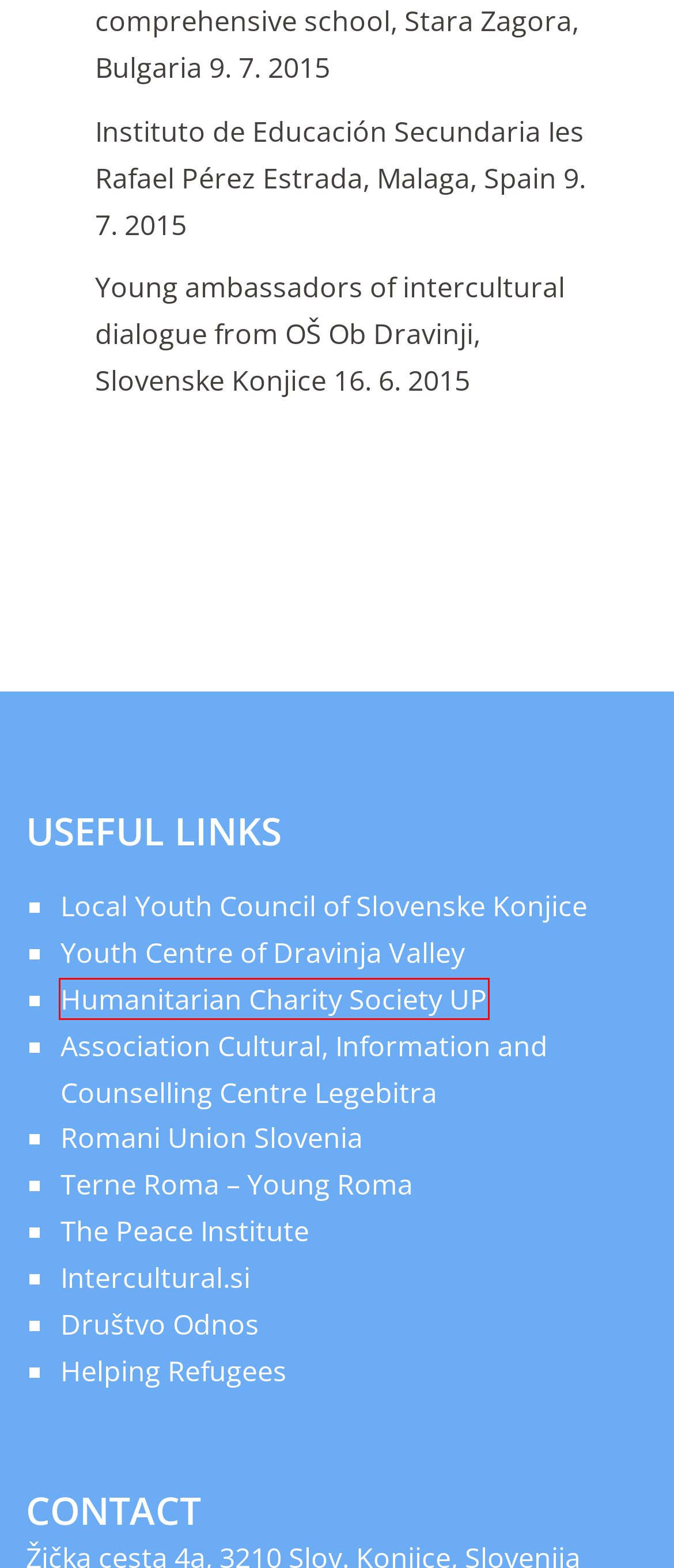You are looking at a screenshot of a webpage with a red bounding box around an element. Determine the best matching webpage description for the new webpage resulting from clicking the element in the red bounding box. Here are the descriptions:
A. Youth Centre of Dravinja valley • MCDD
B. Young ambassadors of intercultural dialogue from OŠ Ob Dravinji, Slovenske Konjice » YAID
C. Welcome to the web page of Local Youth Council of Slovenske Konjice! | MSOSK
D. Cookies on mamd.si » YAID
E. Peace Institute | Inst for Contemporary Social and Political Studies
F. IBUTOGEL: Situs Togel Pulsa Terpercaya, BO Togel Deposit via Pulsa 10rb Tanpa Potongan
G. 6th Sveti Nikola secondary comprehensive school, Stara Zagora, Bulgaria » YAID
H. Instituto de Educación Secundaria Ies Rafael Pérez Estrada, Malaga, Spain » YAID

F